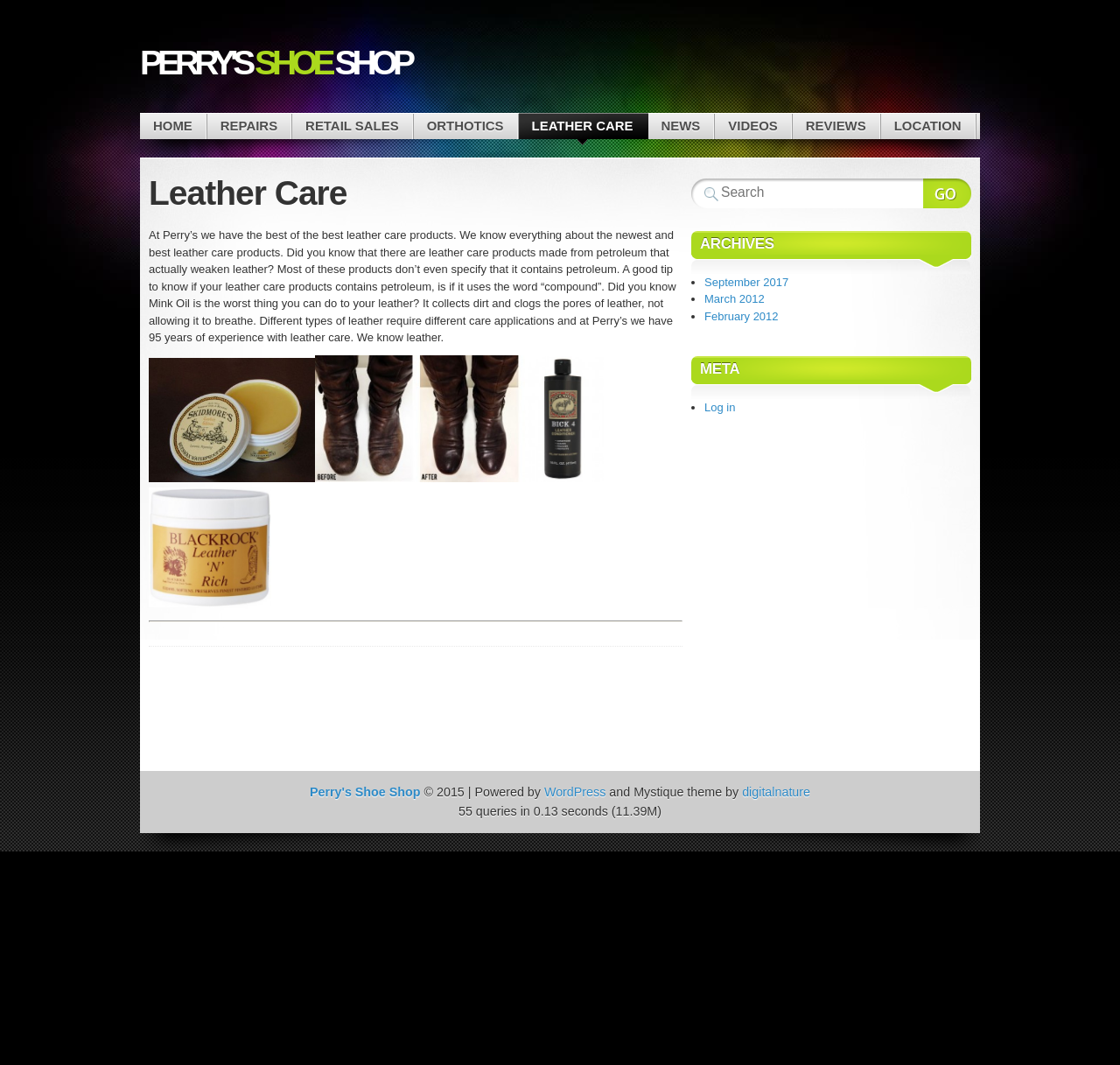Answer with a single word or phrase: 
What can be searched on this webpage?

Website